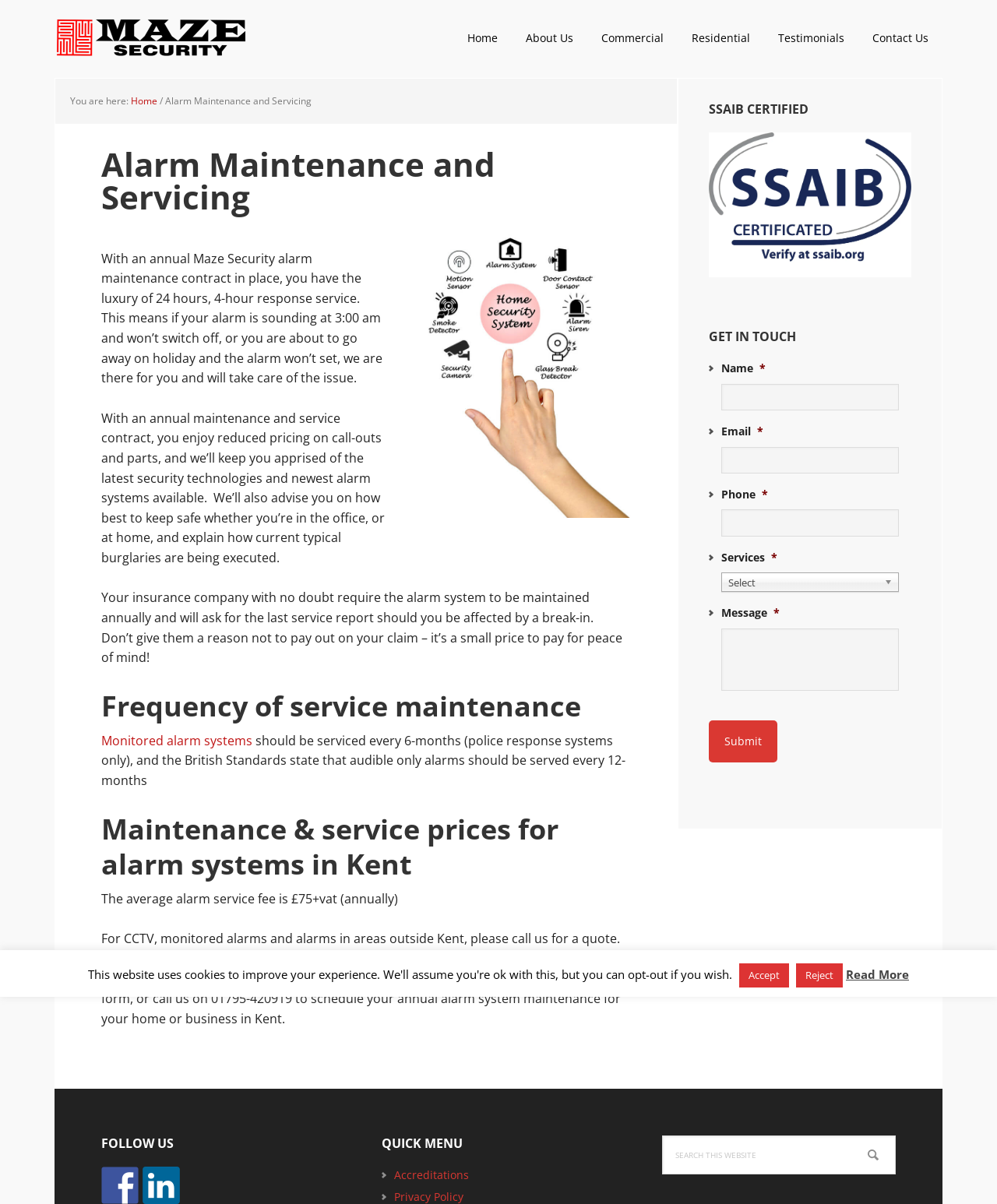What type of security service does Maze Security provide? Refer to the image and provide a one-word or short phrase answer.

Alarm maintenance